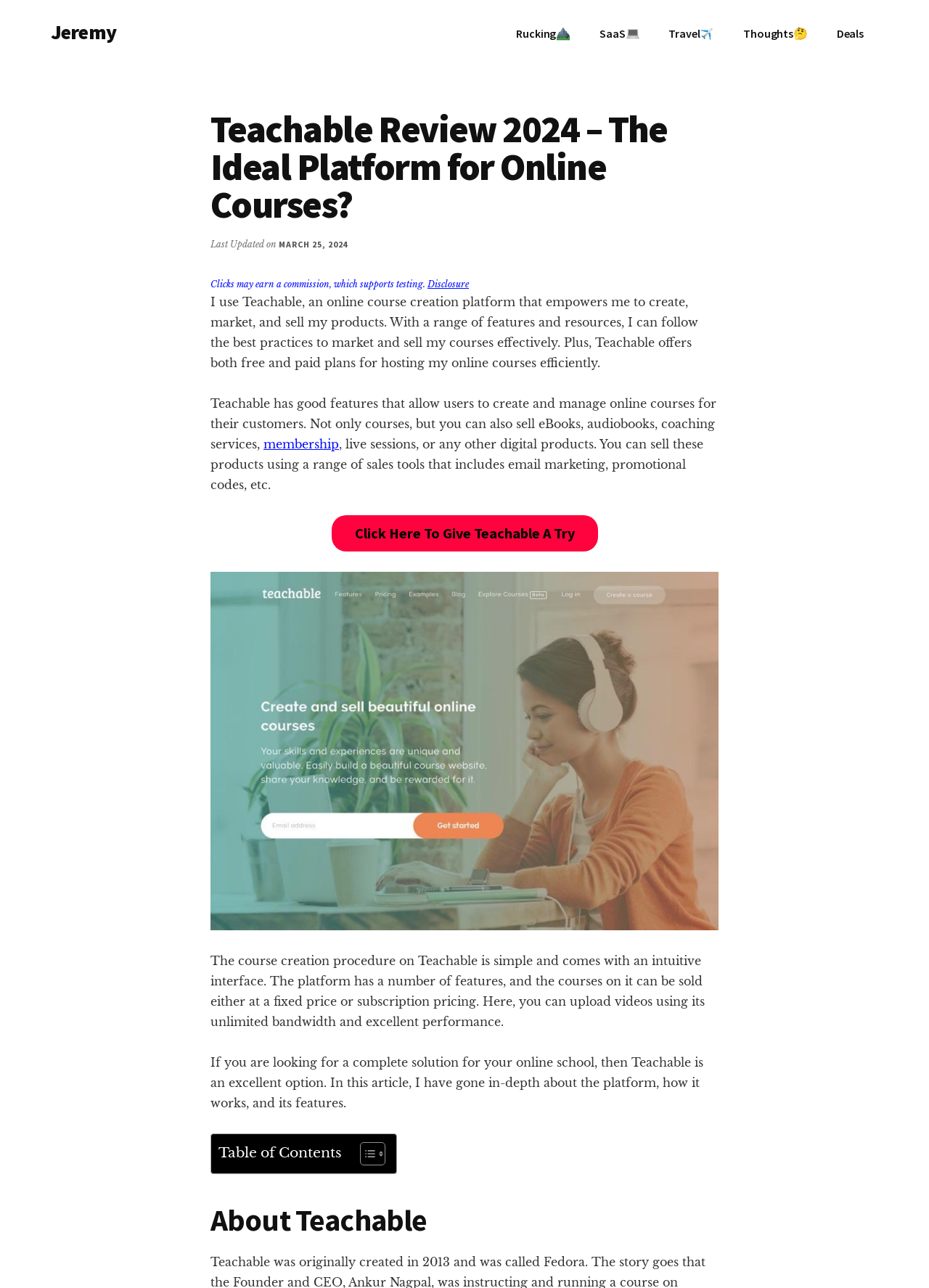What is the name of the author of this review?
Answer briefly with a single word or phrase based on the image.

Jeremy